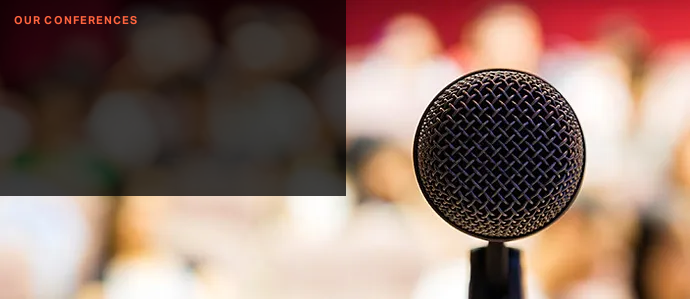Explain the scene depicted in the image, including all details.

The image features a close-up of a microphone, emphasizing its importance as a tool for communication at conferences. The blurred background suggests a lively setting, likely featuring an audience, reflecting the dynamic atmosphere typical of professional gatherings. This visual connects strongly with the context of upcoming conferences aimed at pension funds and institutional investors. The caption "OUR CONFERENCES" hints at the platform for knowledge exchange and networking opportunities that these events offer, focusing on topics relevant to sustainable investments and governance.